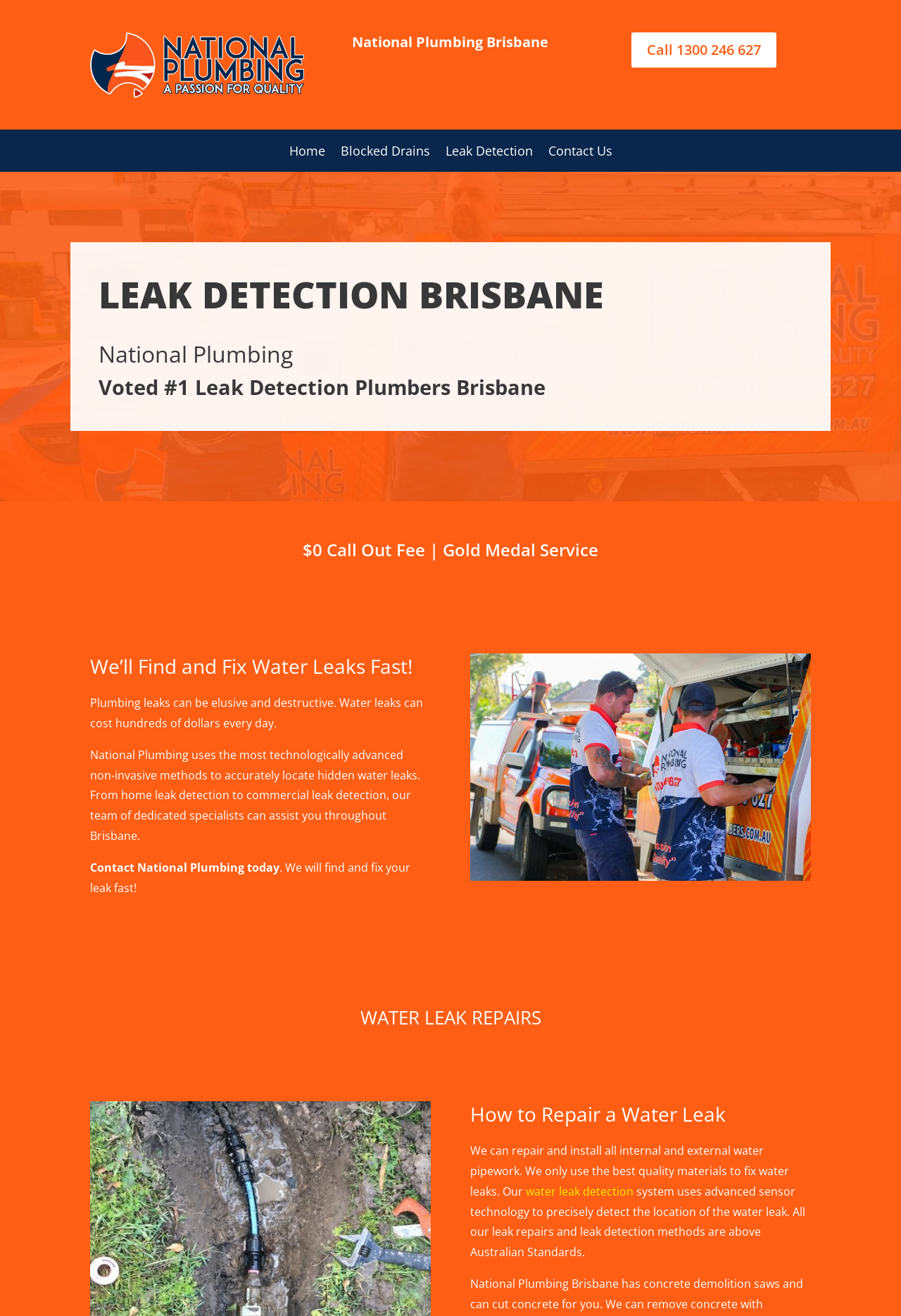Illustrate the webpage thoroughly, mentioning all important details.

The webpage is about National Plumbing Brisbane, a company that specializes in leak detection and repair. At the top left, there is a logo of National Plumbing, accompanied by a link to the company's homepage. Next to the logo, there is a heading that reads "Leak Detection Brisbane | We Find & Fix Leaks | National Plumbing Brisbane". 

Below the logo, there is a navigation menu with four links: "Home", "Blocked Drains", "Leak Detection", and "Contact Us". These links are aligned horizontally and are positioned near the top of the page.

The main content of the page is divided into several sections. The first section has a heading that reads "LEAK DETECTION BRISBANE" and a subheading that says "Voted #1 Leak Detection Plumbers Brisbane". Below this, there is a paragraph of text that describes the importance of finding and fixing water leaks quickly.

The next section has a heading that reads "We’ll Find and Fix Water Leaks Fast!" and contains two paragraphs of text that explain the company's approach to leak detection and repair. There is also an image related to leak detection on the right side of this section.

Further down the page, there is a section with a heading that reads "WATER LEAK REPAIRS" and a subheading that says "How to Repair a Water Leak". This section contains a paragraph of text that describes the company's approach to repairing water leaks, as well as a link to "water leak detection".